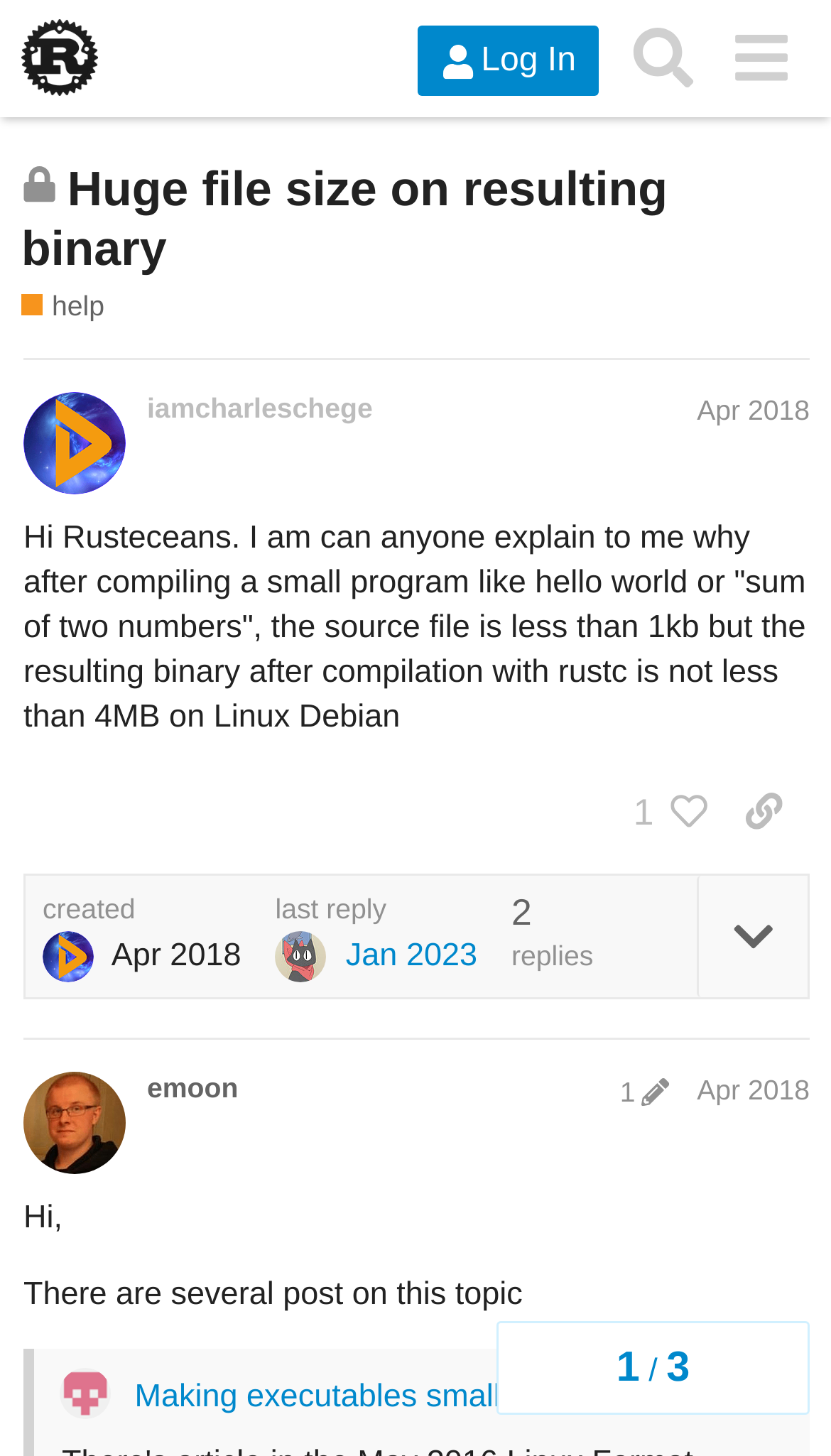Please provide a comprehensive answer to the question below using the information from the image: What is the category of this discussion?

I determined the category of this discussion by looking at the link element that says 'help' and the generic element that says 'Requests for help.'. This information appears to be the category or topic of this discussion.